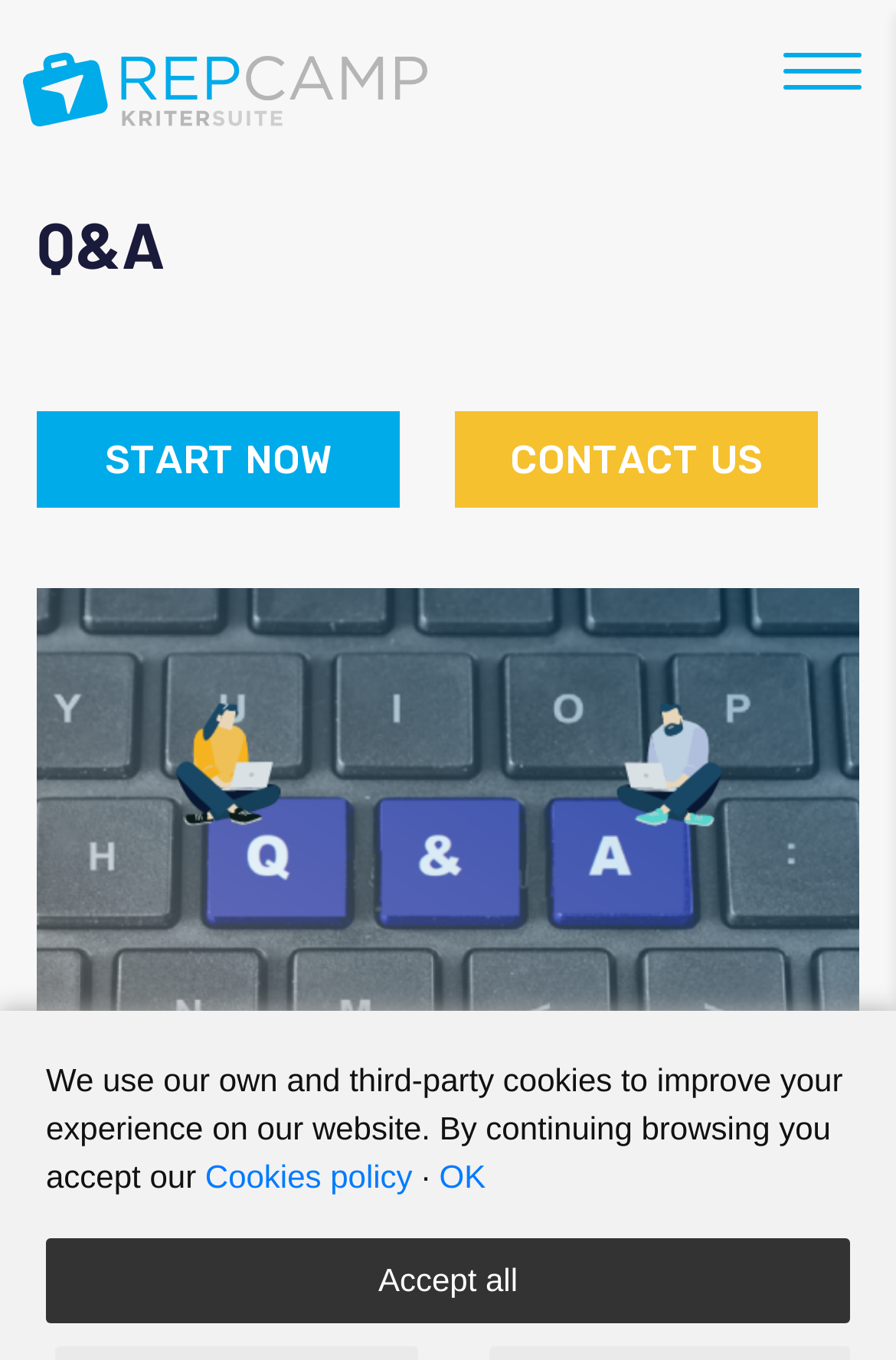Given the element description "Start now", identify the bounding box of the corresponding UI element.

[0.041, 0.302, 0.446, 0.373]